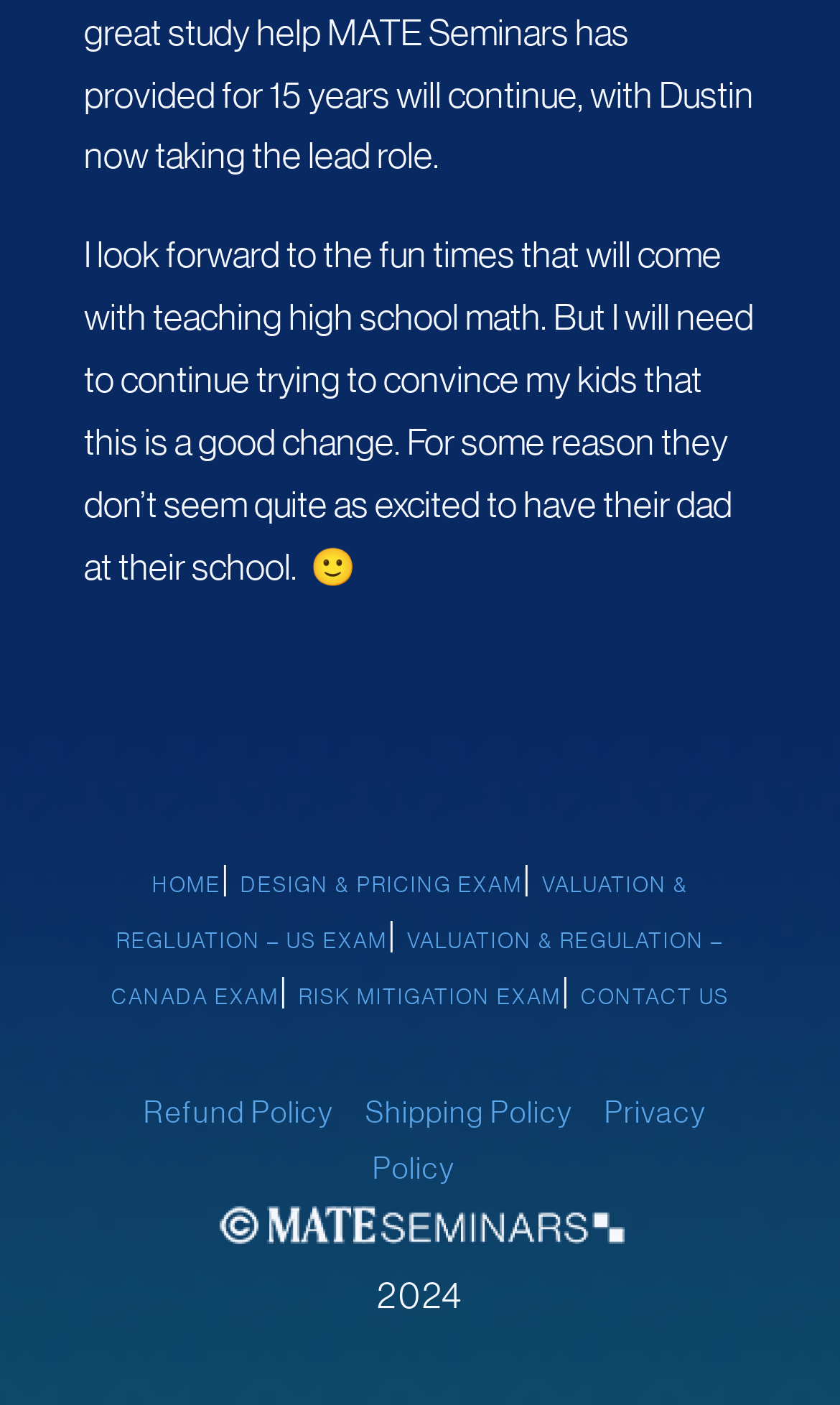Locate the bounding box coordinates of the element I should click to achieve the following instruction: "view shipping policy".

[0.435, 0.778, 0.683, 0.803]